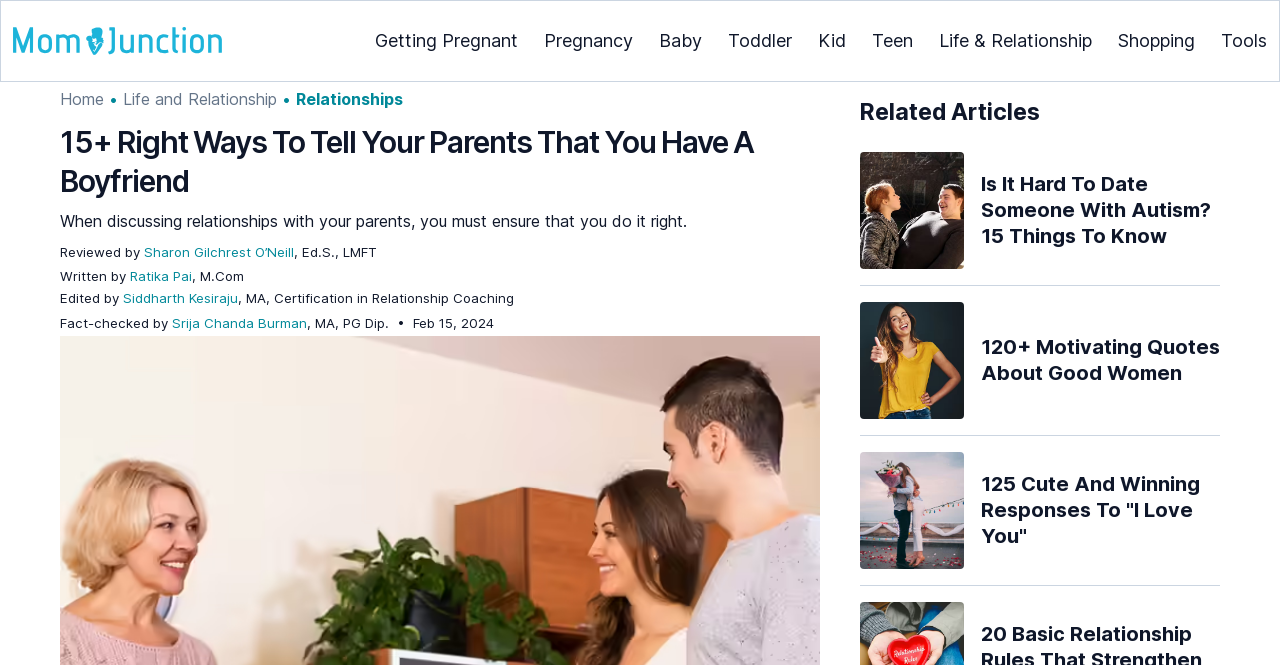Please provide a brief answer to the following inquiry using a single word or phrase:
What is the topic of the article?

Telling parents about having a boyfriend